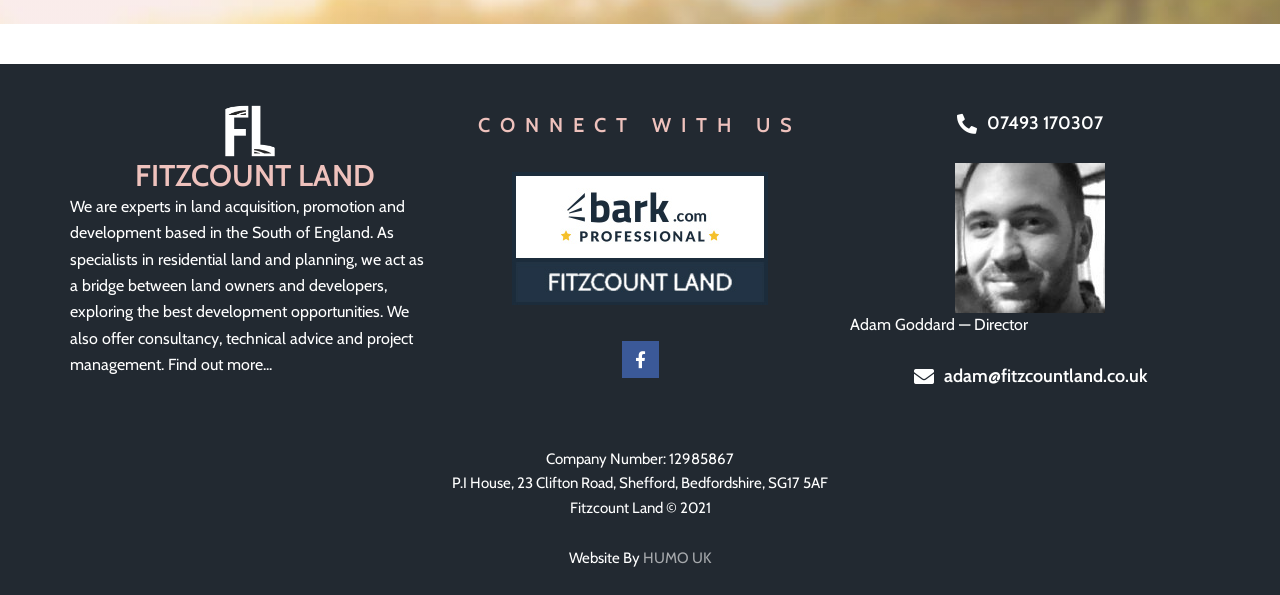Who is the director?
Give a comprehensive and detailed explanation for the question.

The director's name can be found in the link element 'Adam Goddard - Fitzcount Land' and also in the StaticText element with the text 'Adam Goddard — Director'.